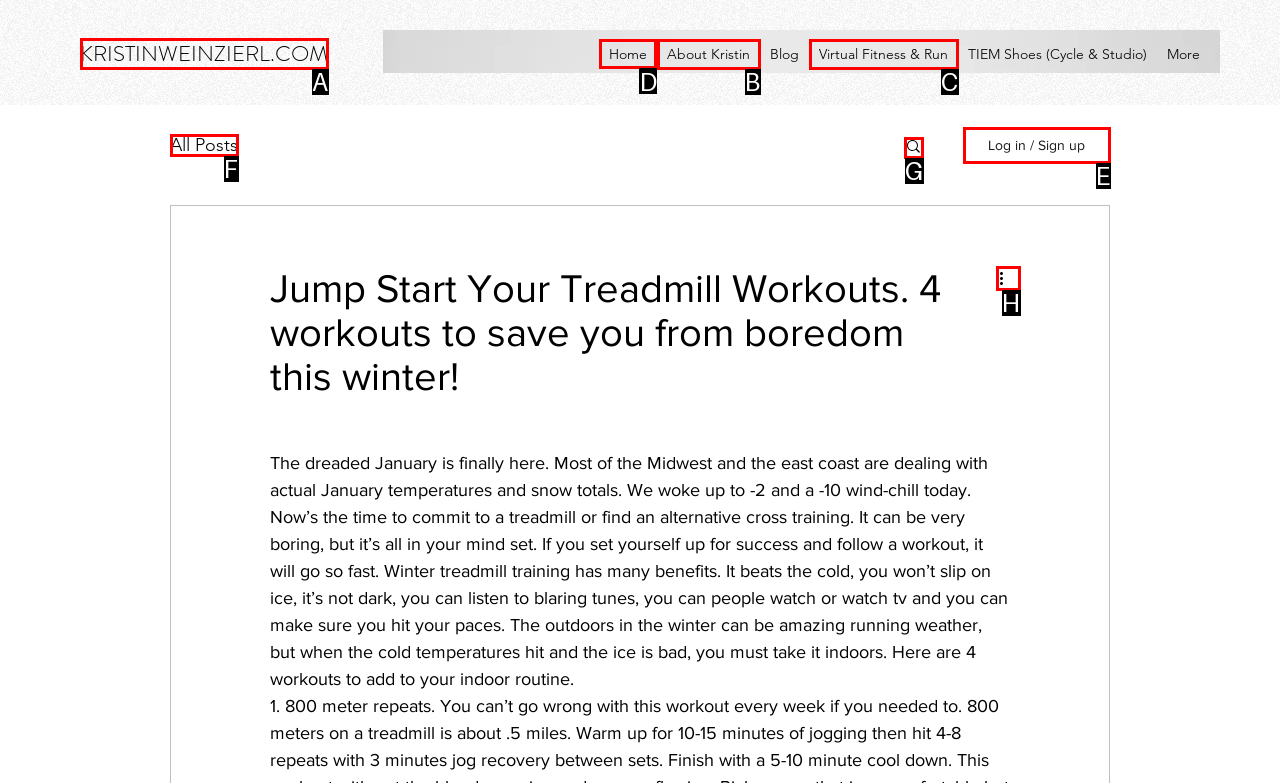Determine the HTML element to be clicked to complete the task: Click on the 'Home' link. Answer by giving the letter of the selected option.

D